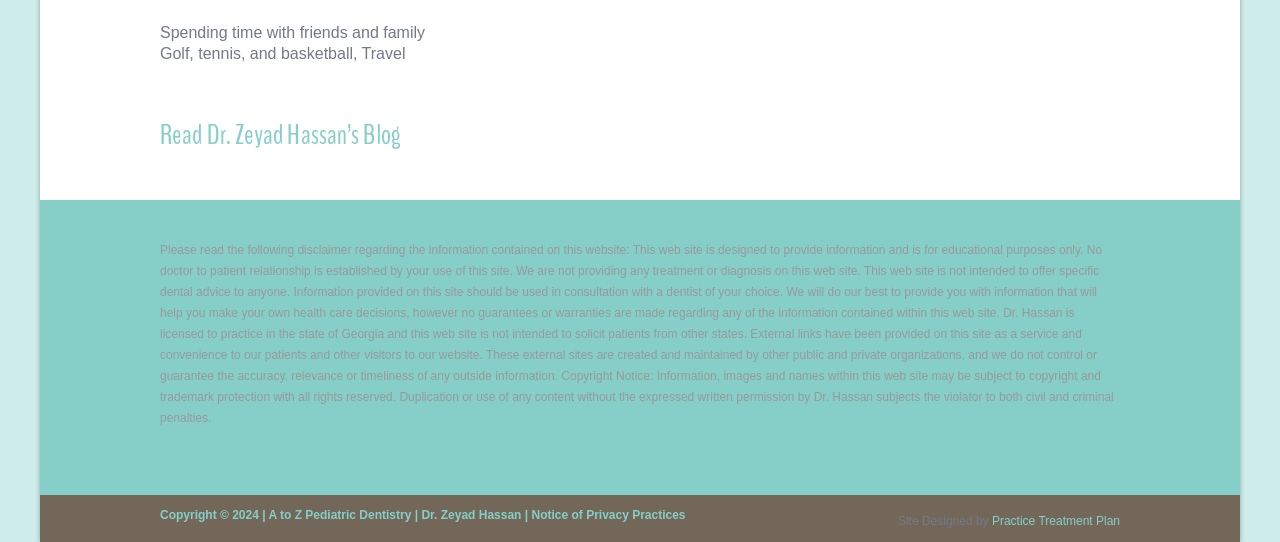Who designed the website?
Based on the image, answer the question with a single word or brief phrase.

Not specified